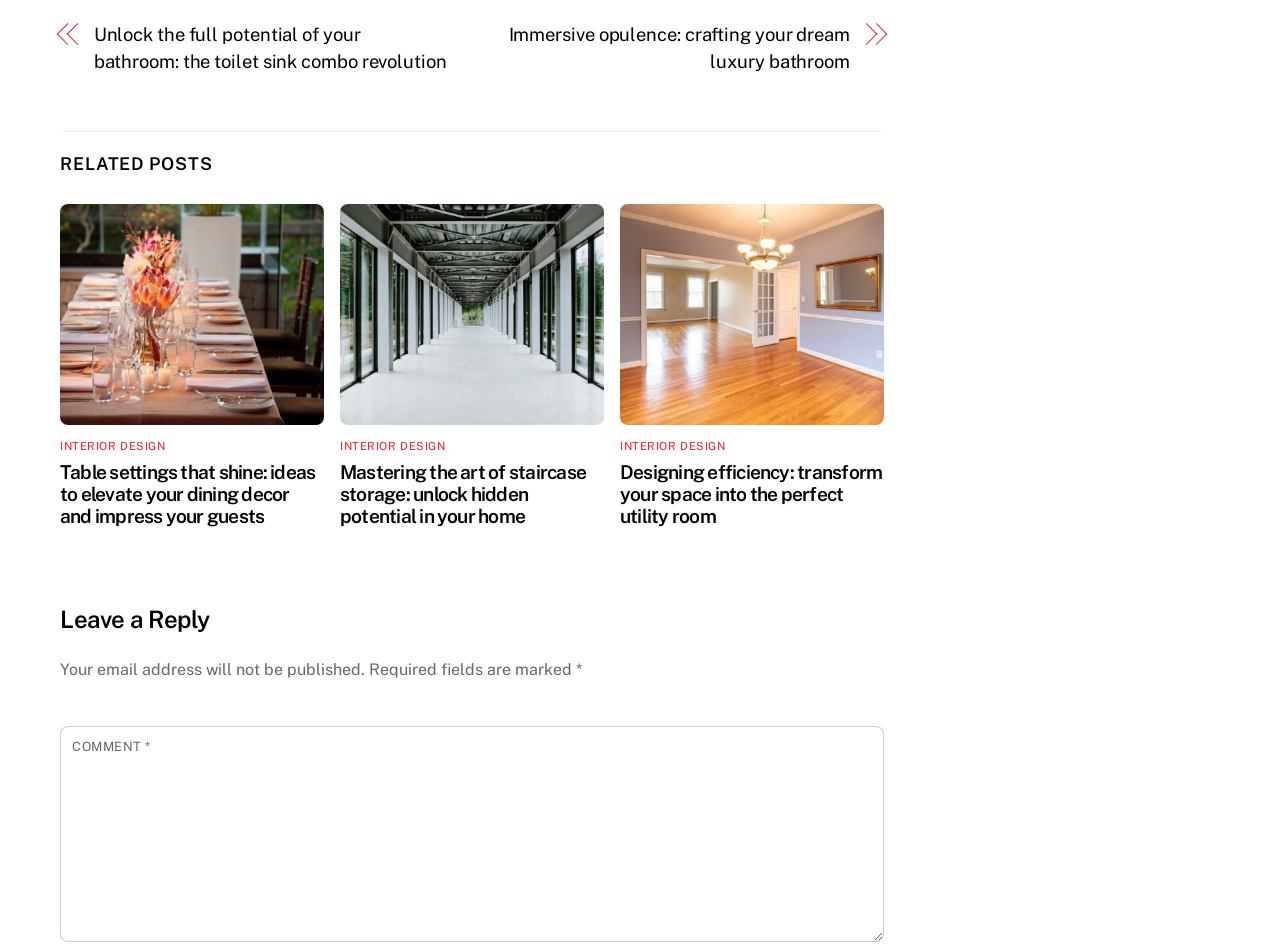Identify the bounding box coordinates for the region of the element that should be clicked to carry out the instruction: "Read the post about staircase storage". The bounding box coordinates should be four float numbers between 0 and 1, i.e., [left, top, right, bottom].

[0.266, 0.215, 0.472, 0.447]